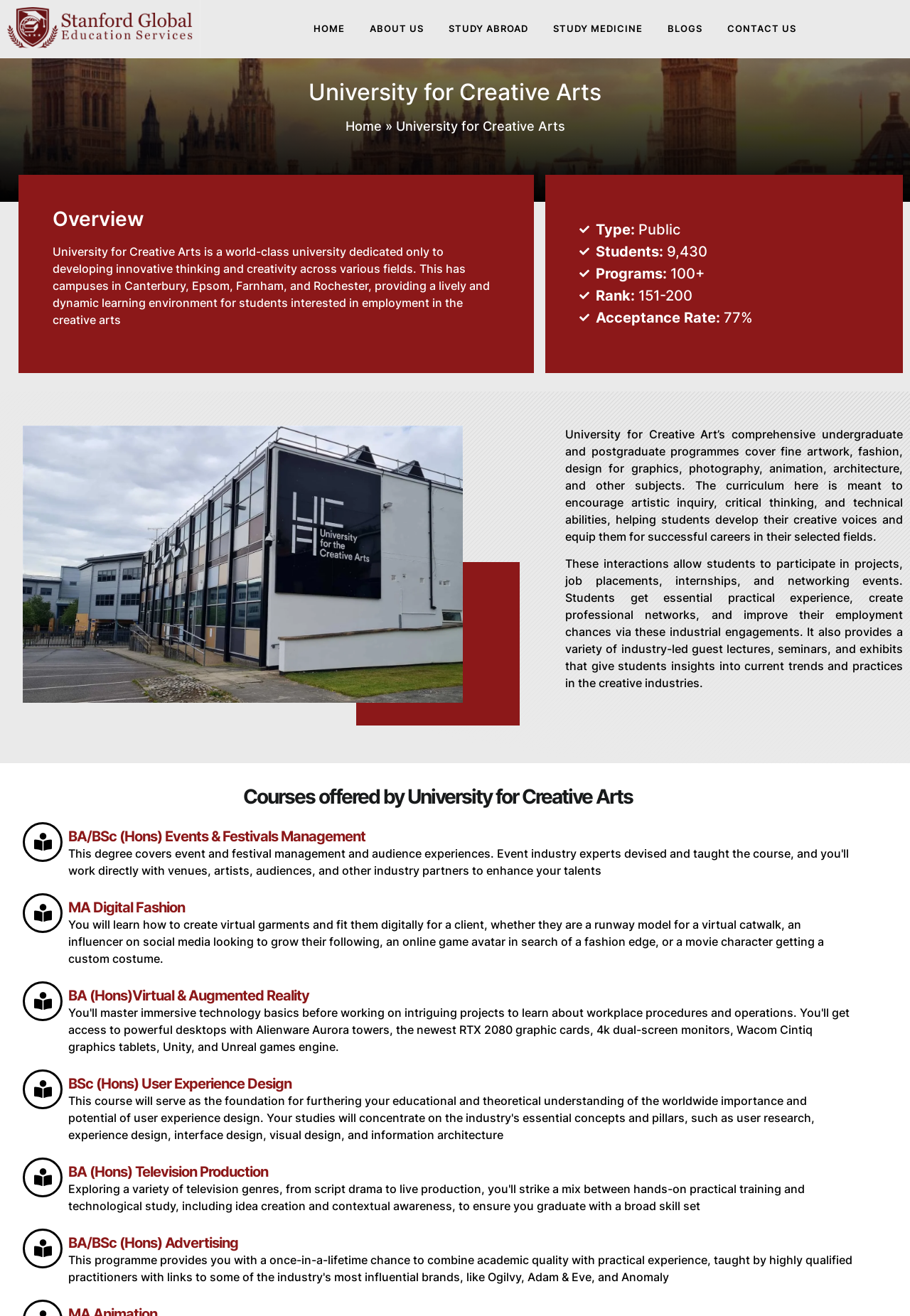Locate the bounding box coordinates for the element described below: "Home". The coordinates must be four float values between 0 and 1, formatted as [left, top, right, bottom].

[0.345, 0.008, 0.379, 0.036]